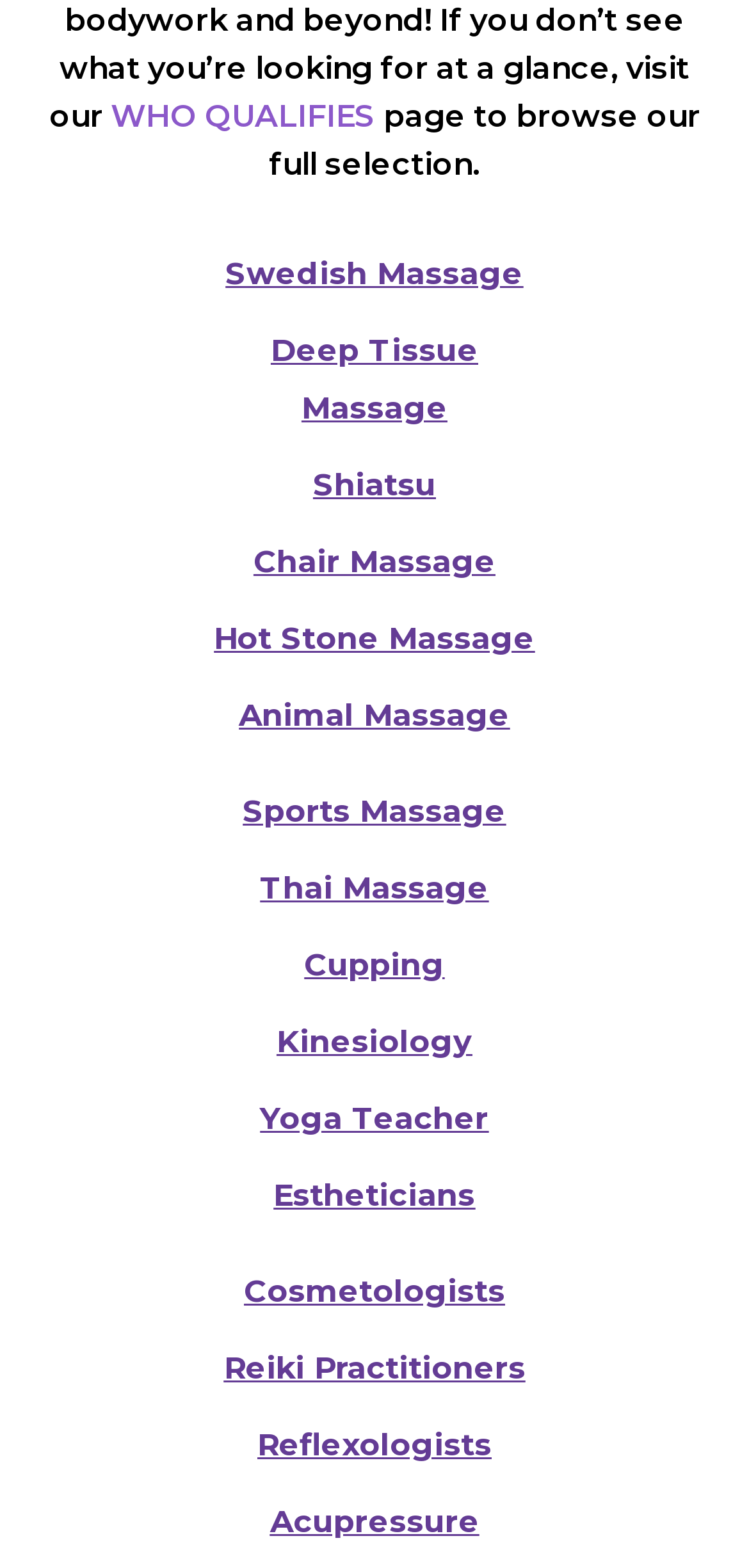Can you show the bounding box coordinates of the region to click on to complete the task described in the instruction: "select Swedish Massage"?

[0.301, 0.163, 0.699, 0.186]